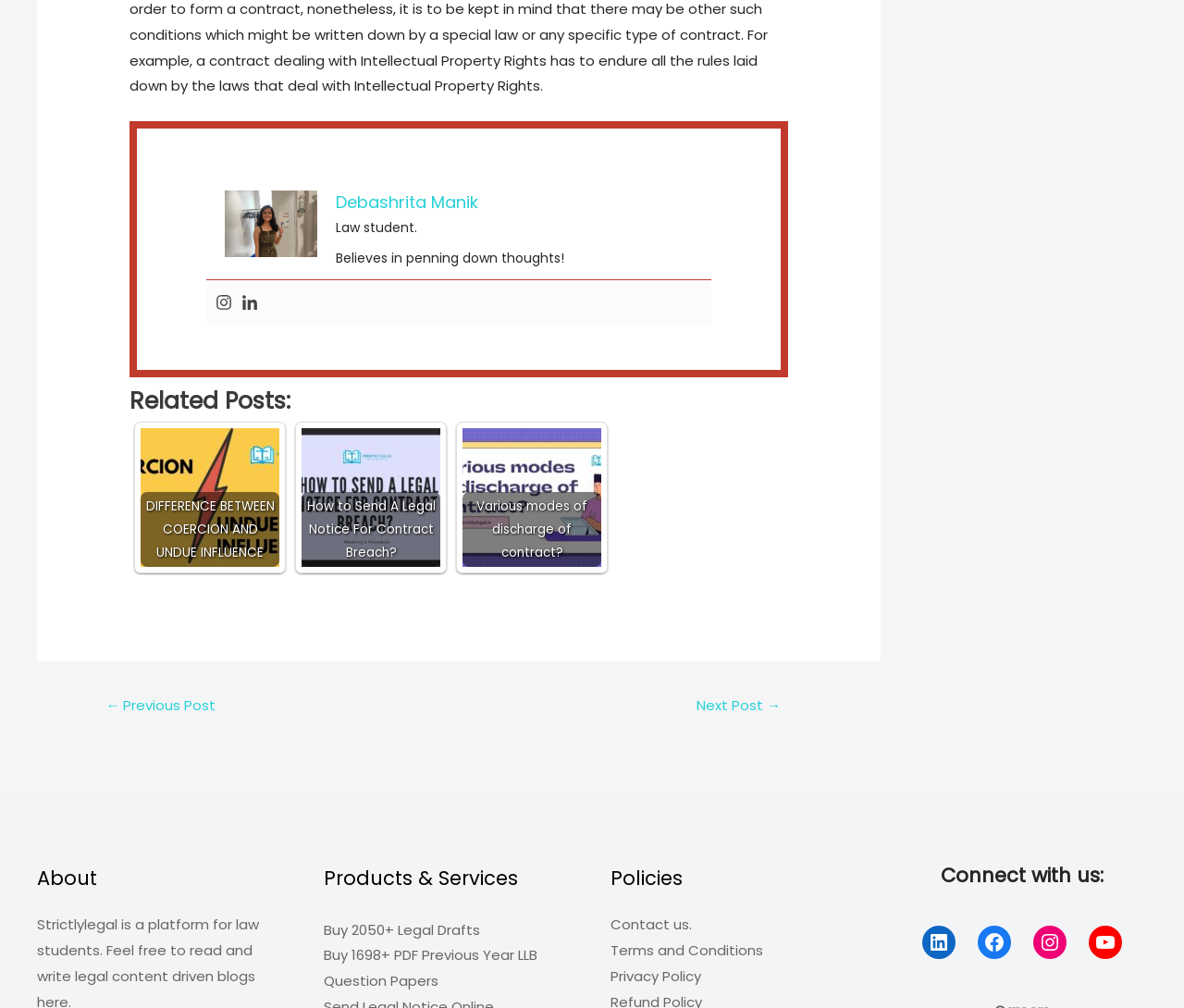Determine the bounding box coordinates of the UI element described by: "Standard".

None